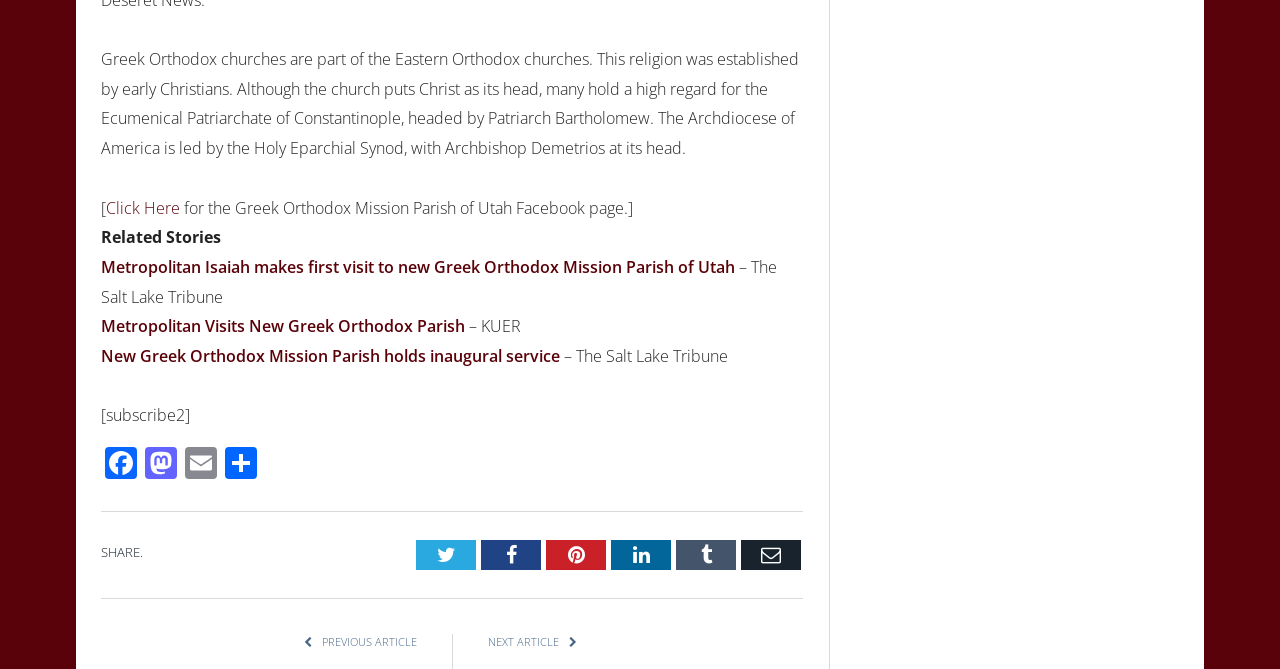Locate the bounding box coordinates of the element you need to click to accomplish the task described by this instruction: "Share the article on Facebook".

[0.376, 0.807, 0.423, 0.852]